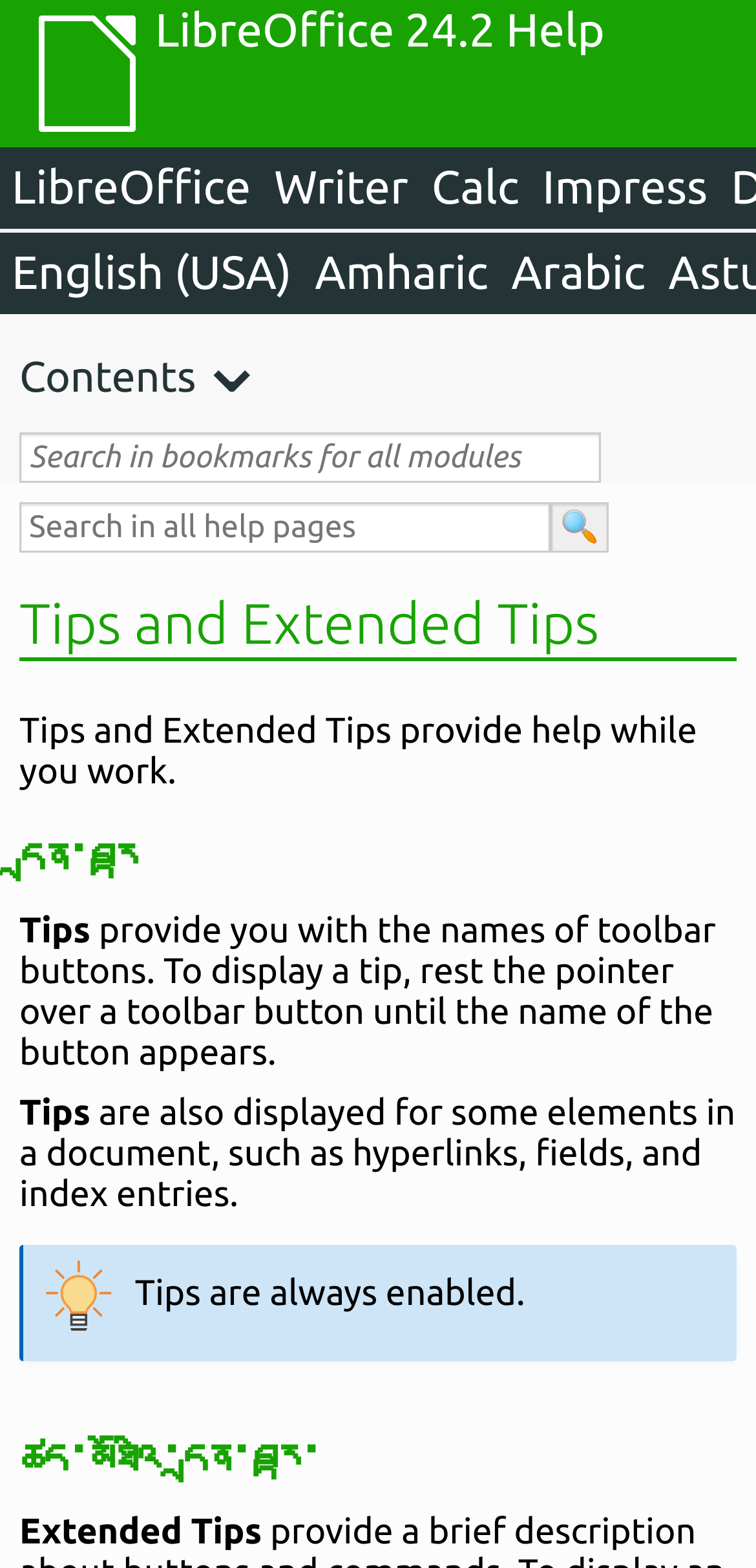What is the purpose of Extended Tips?
Please use the image to deliver a detailed and complete answer.

I inferred the purpose of Extended Tips by reading the text 'Extended Tips provide you with the names of toolbar buttons...' which suggests that Extended Tips provide more information about certain elements.